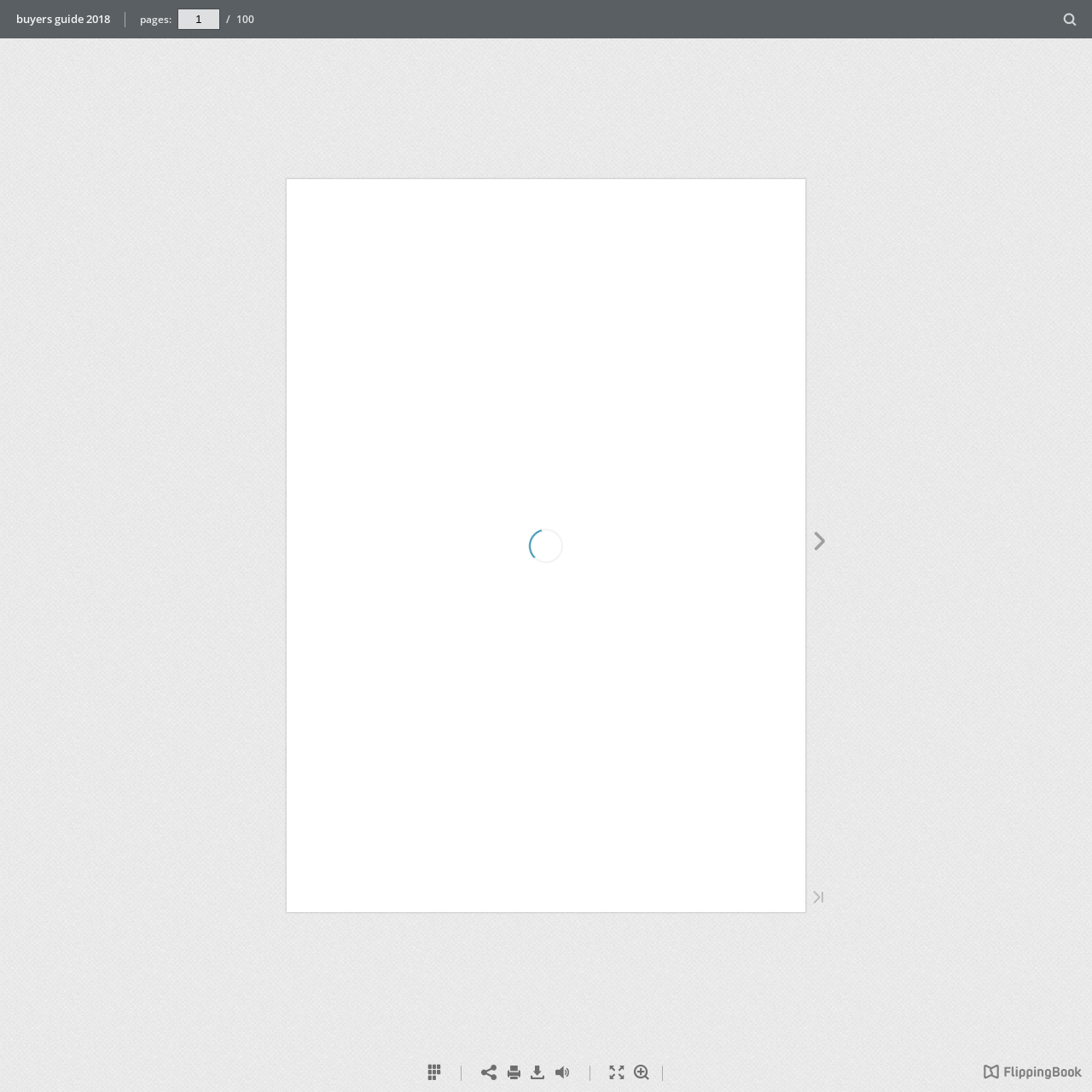Use a single word or phrase to answer the question: What is the purpose of the link at the bottom right corner?

Visit FlippingBook website